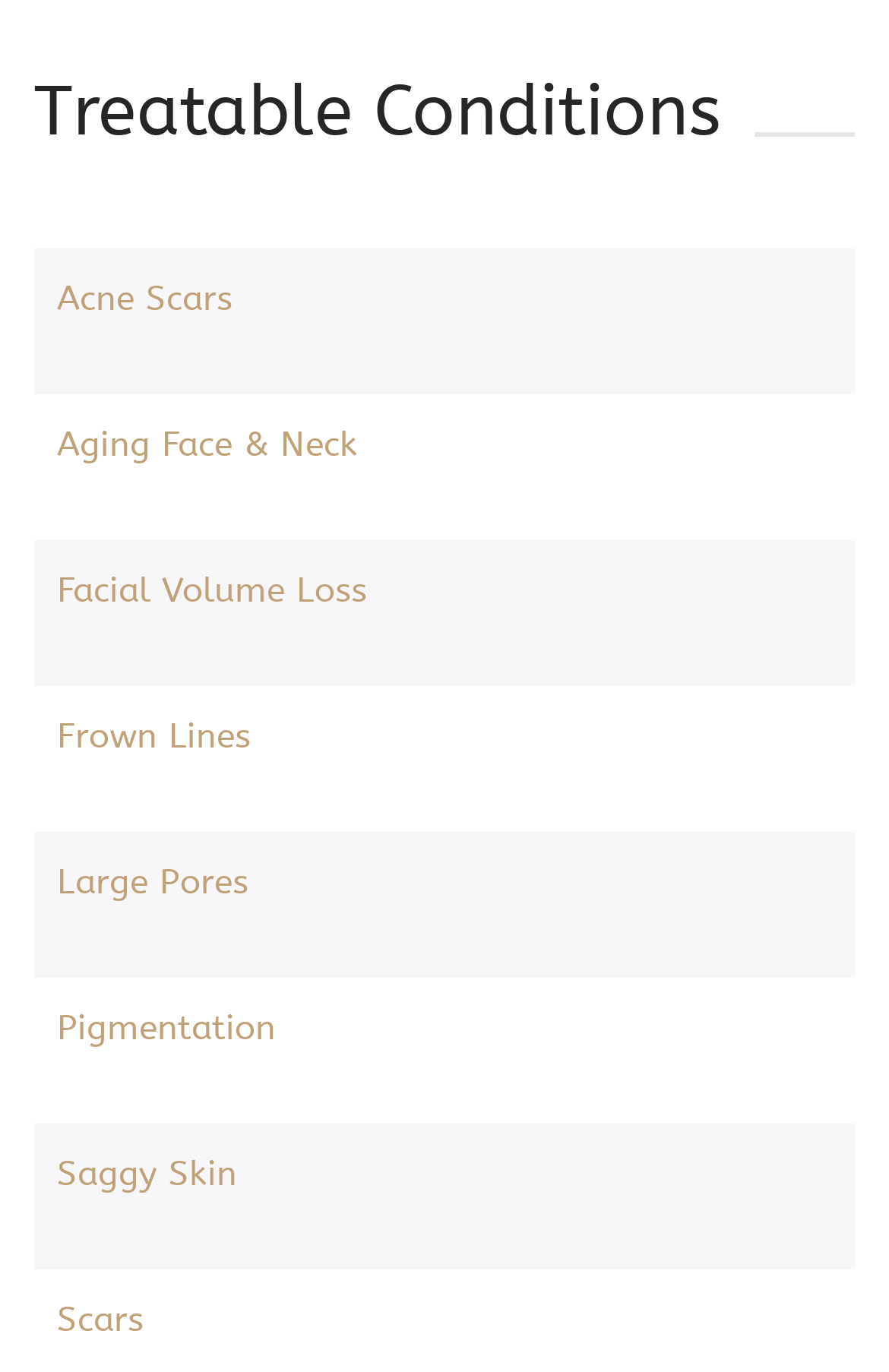Show the bounding box coordinates for the element that needs to be clicked to execute the following instruction: "Read about Large Pores treatment options". Provide the coordinates in the form of four float numbers between 0 and 1, i.e., [left, top, right, bottom].

[0.064, 0.624, 0.936, 0.663]